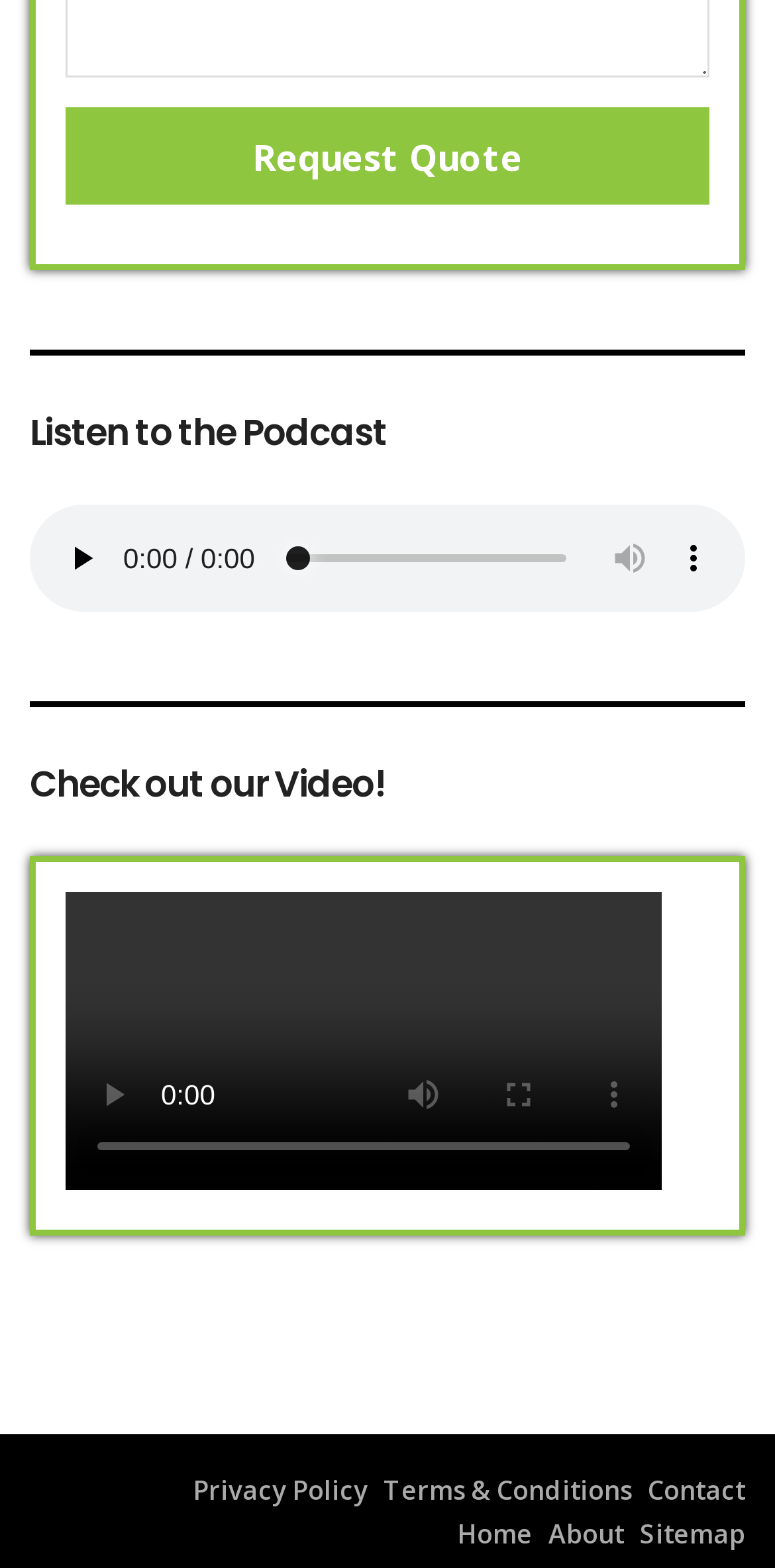Please specify the bounding box coordinates in the format (top-left x, top-left y, bottom-right x, bottom-right y), with values ranging from 0 to 1. Identify the bounding box for the UI component described as follows: Terms & Conditions

[0.495, 0.938, 0.815, 0.961]